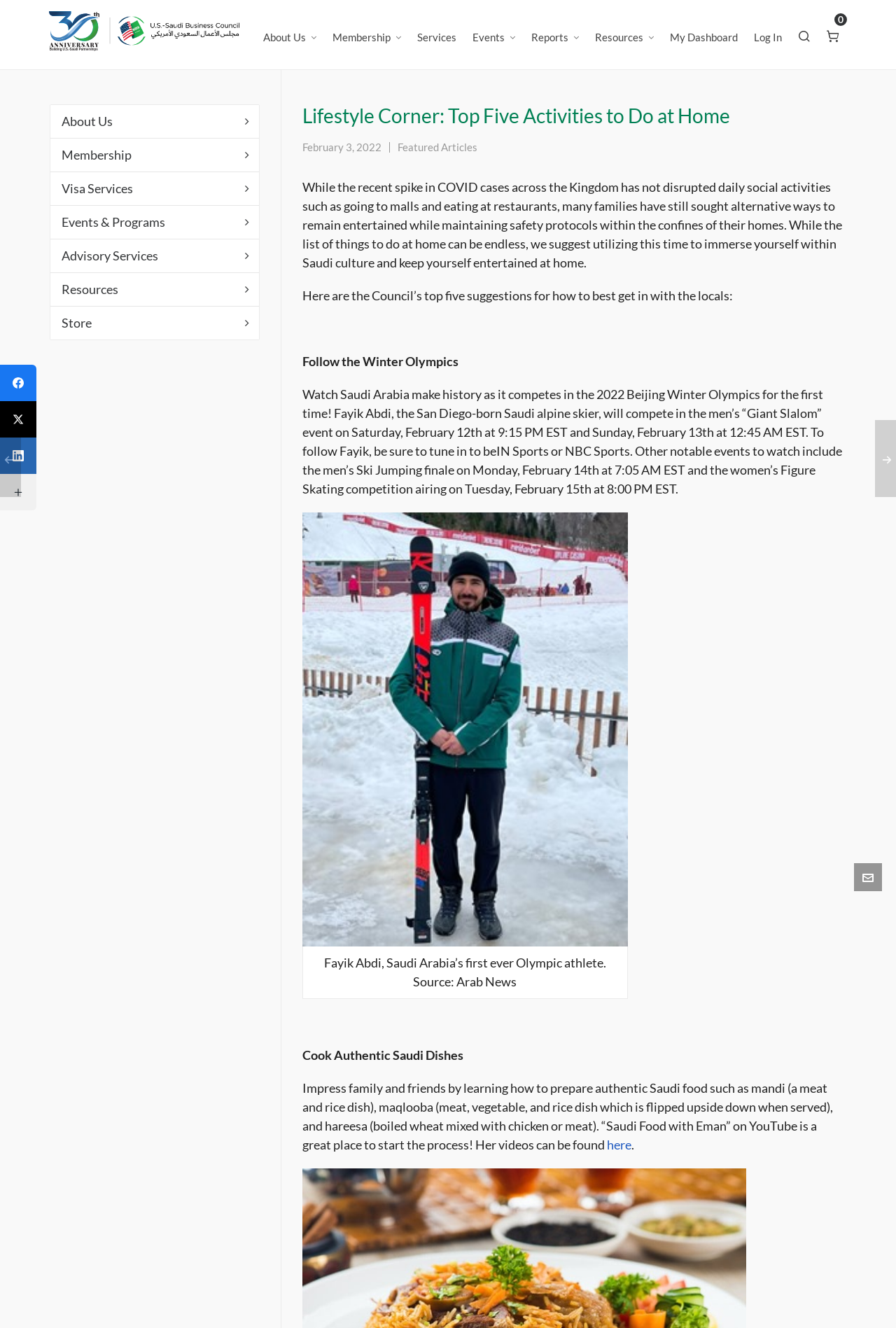What is the name of the YouTube channel mentioned in the article? Analyze the screenshot and reply with just one word or a short phrase.

Saudi Food with Eman